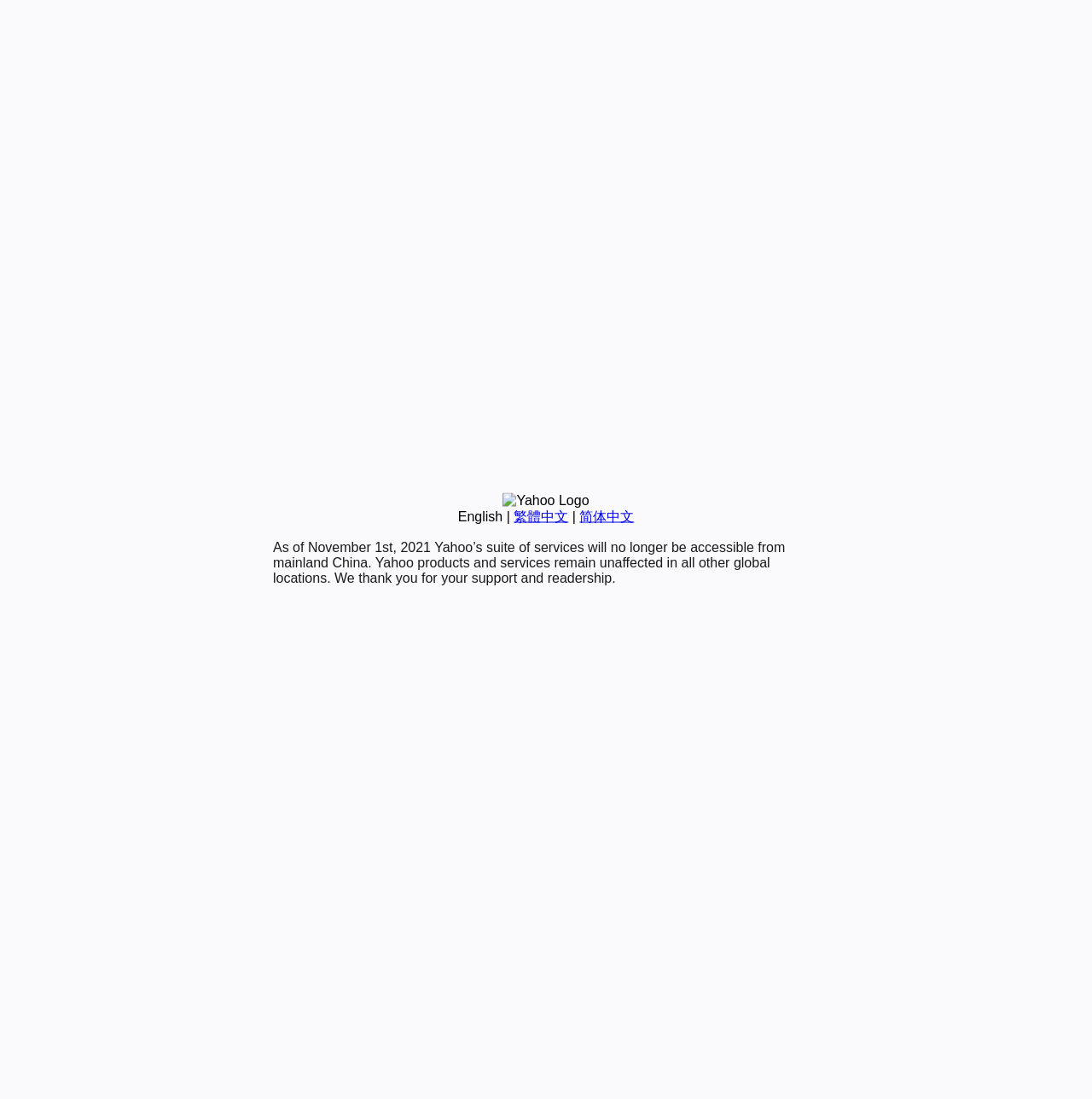Predict the bounding box of the UI element based on this description: "English".

[0.419, 0.463, 0.46, 0.476]